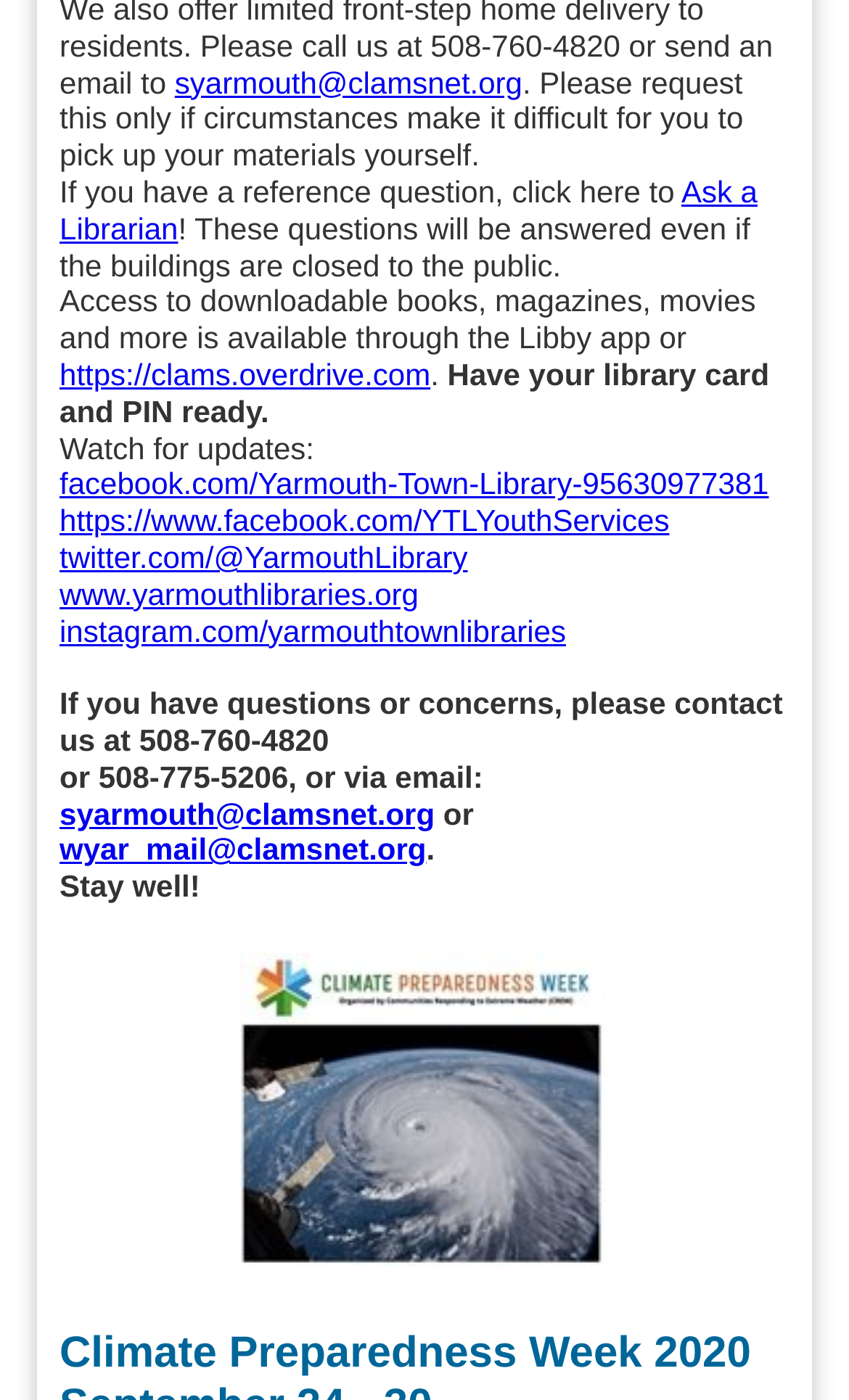Provide the bounding box coordinates in the format (top-left x, top-left y, bottom-right x, bottom-right y). All values are floating point numbers between 0 and 1. Determine the bounding box coordinate of the UI element described as: Ask a Librarian

[0.07, 0.124, 0.892, 0.175]